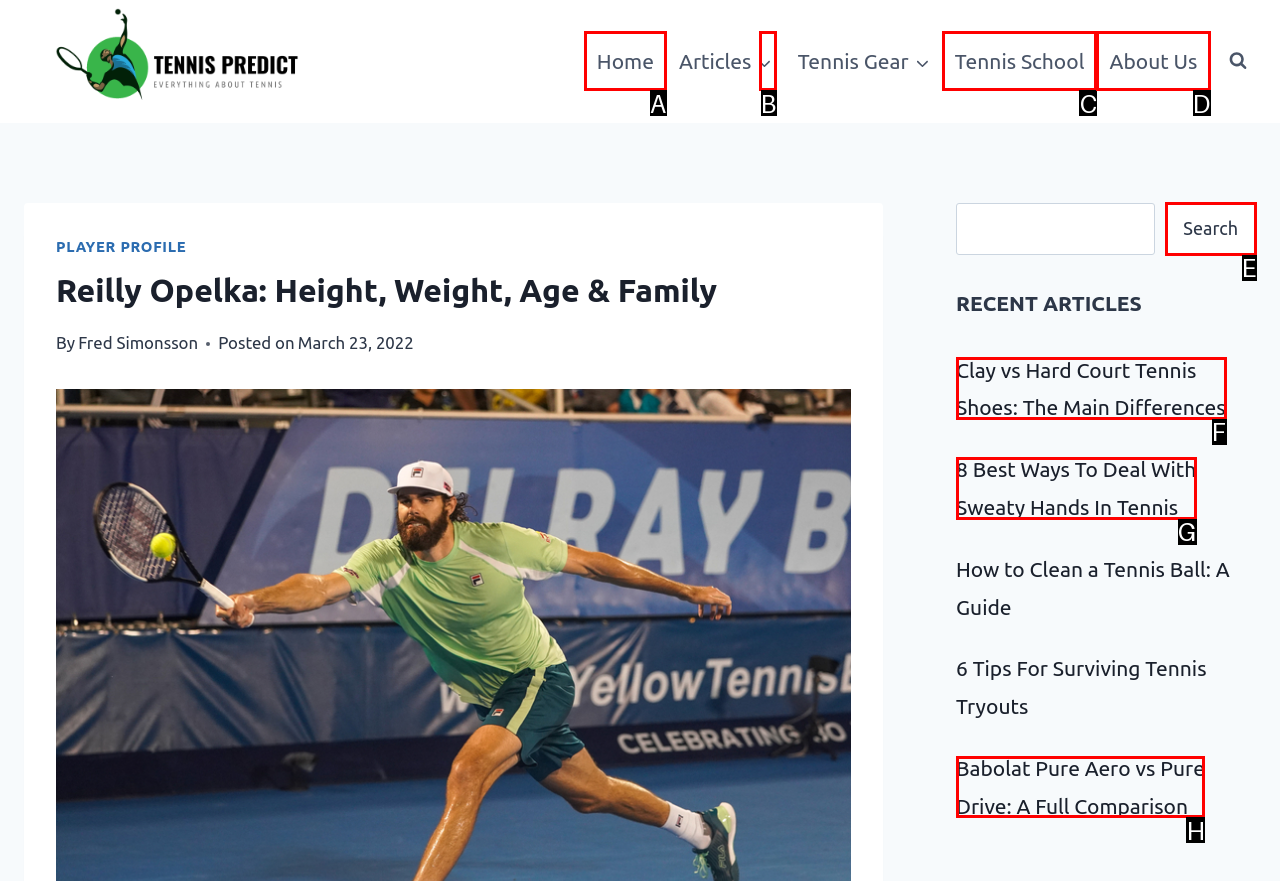Select the letter of the UI element you need to click on to fulfill this task: Read the article about Clay vs Hard Court Tennis Shoes. Write down the letter only.

F